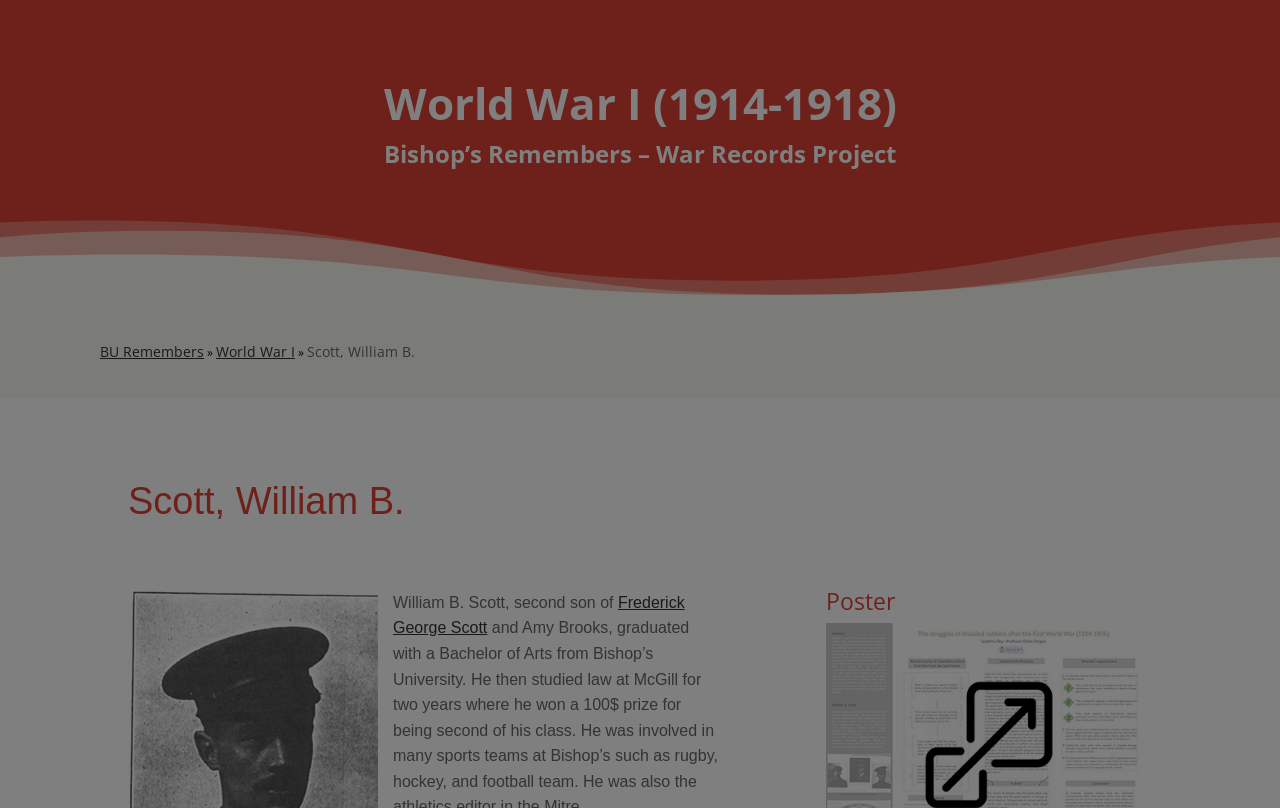Your task is to find and give the main heading text of the webpage.

Scott, William B.